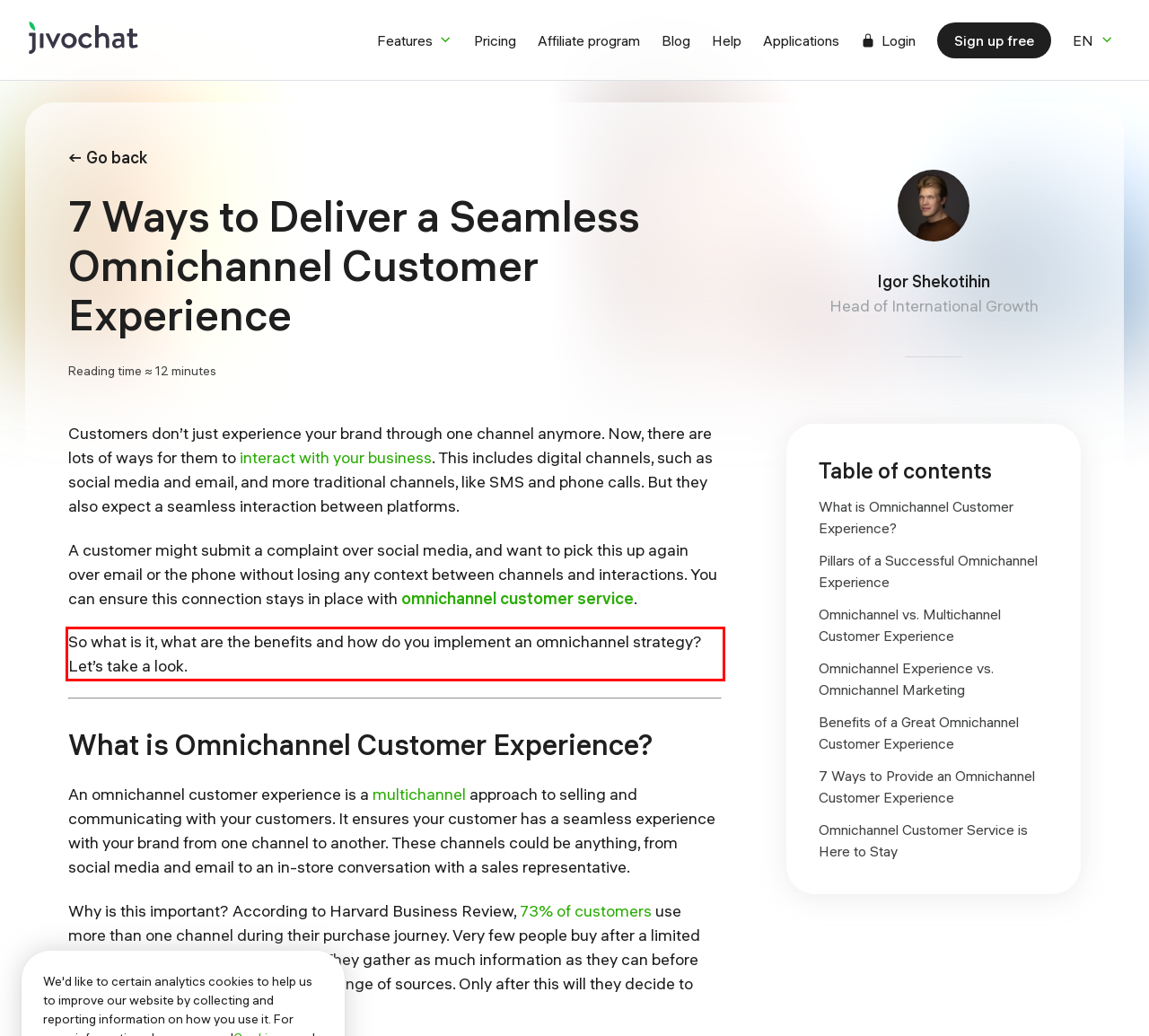Please extract the text content from the UI element enclosed by the red rectangle in the screenshot.

So what is it, what are the benefits and how do you implement an omnichannel strategy? Let’s take a look.